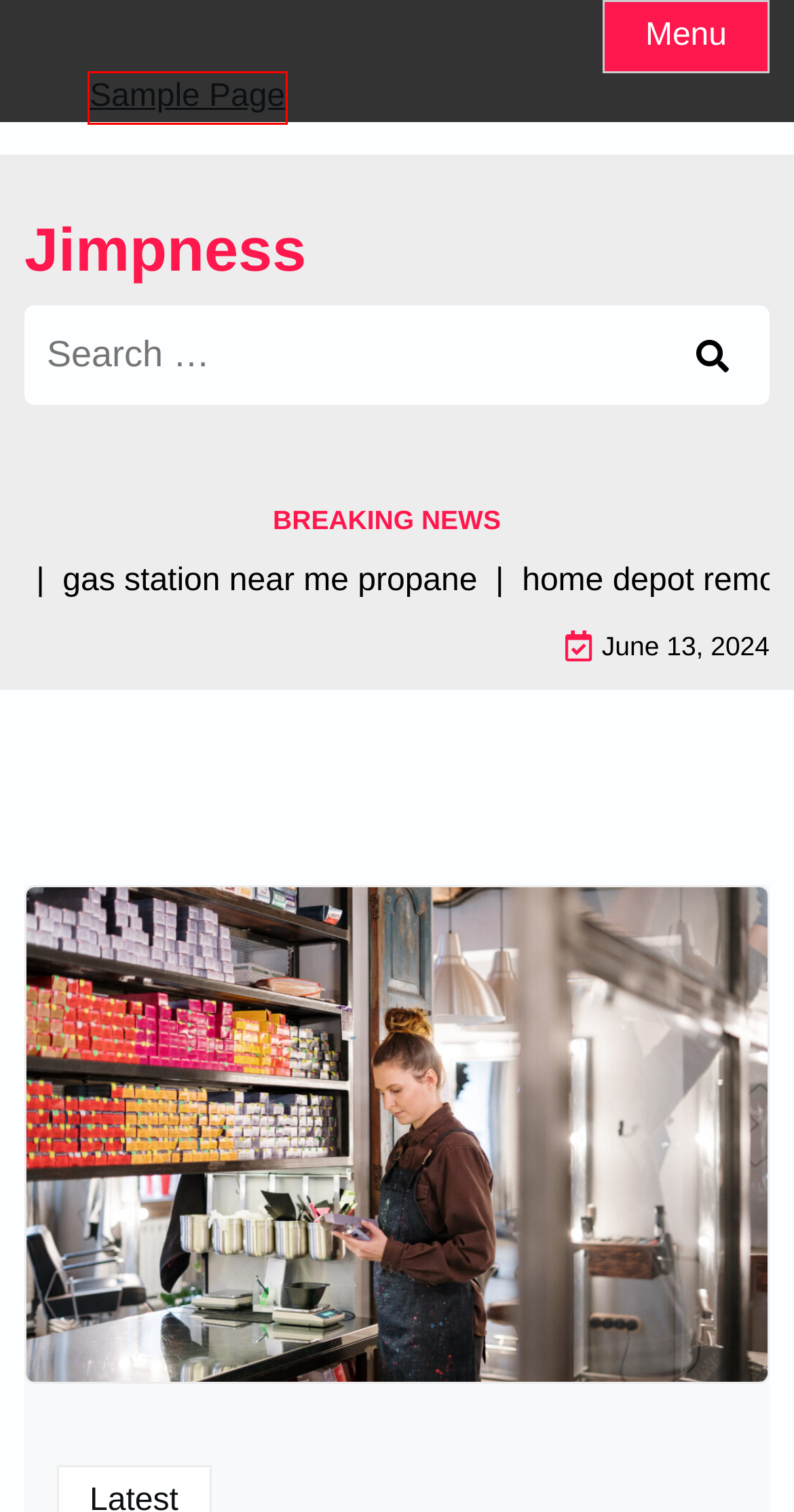Analyze the screenshot of a webpage with a red bounding box and select the webpage description that most accurately describes the new page resulting from clicking the element inside the red box. Here are the candidates:
A. gas station near me propane - Jimpness
B. Sample Page - Jimpness
C. Blog Tool, Publishing Platform, and CMS – WordPress.org
D. home depot remote jobs - Jimpness
E. Latest - Jimpness
F. dollar general hours - Jimpness
G. Jimpness -
H. sumner newscow - Jimpness

B